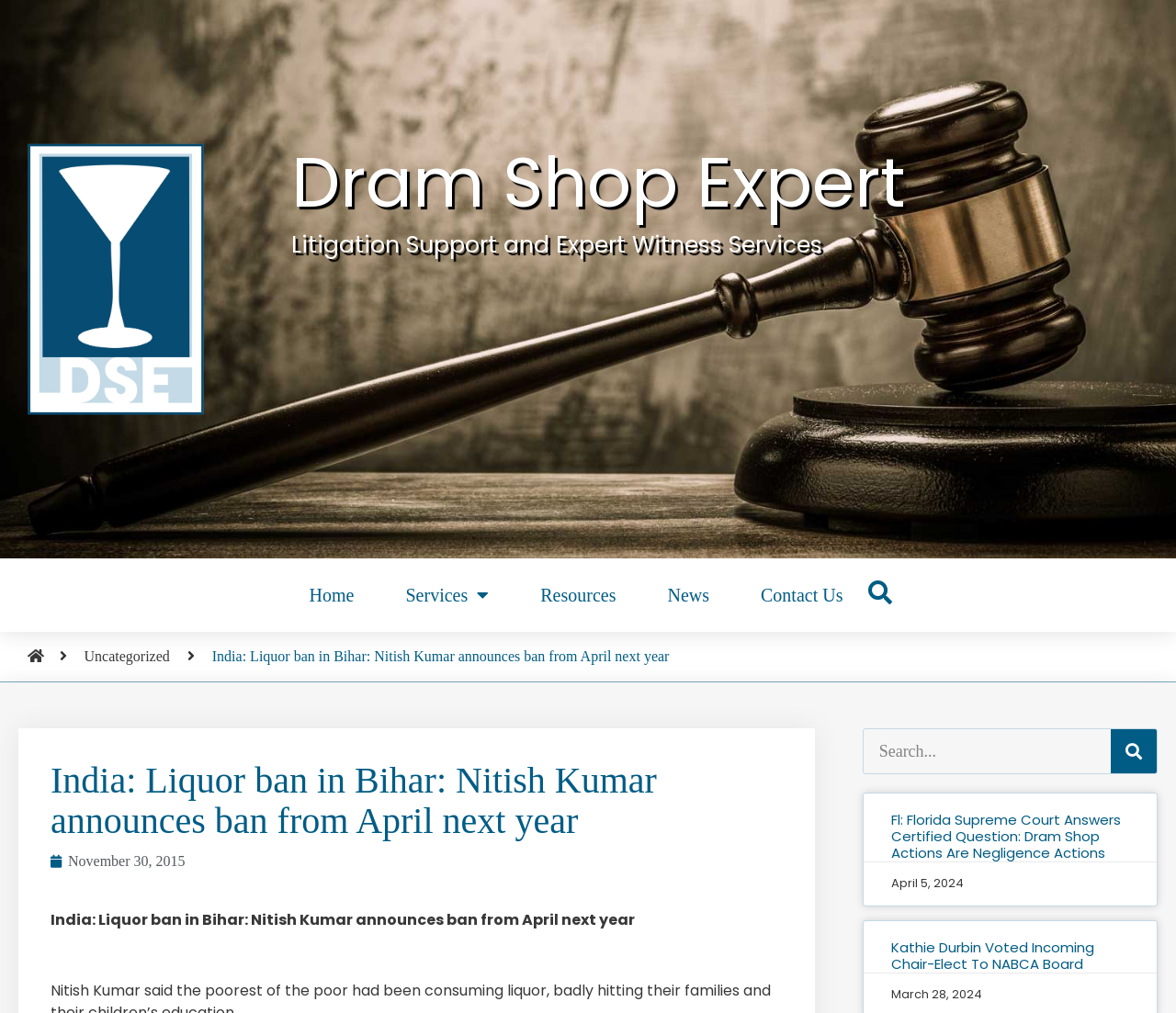What is the date of the second article on the page?
Utilize the image to construct a detailed and well-explained answer.

I found the date of the second article by examining the static text element with the text 'April 5, 2024', which is likely to be the date of the article.